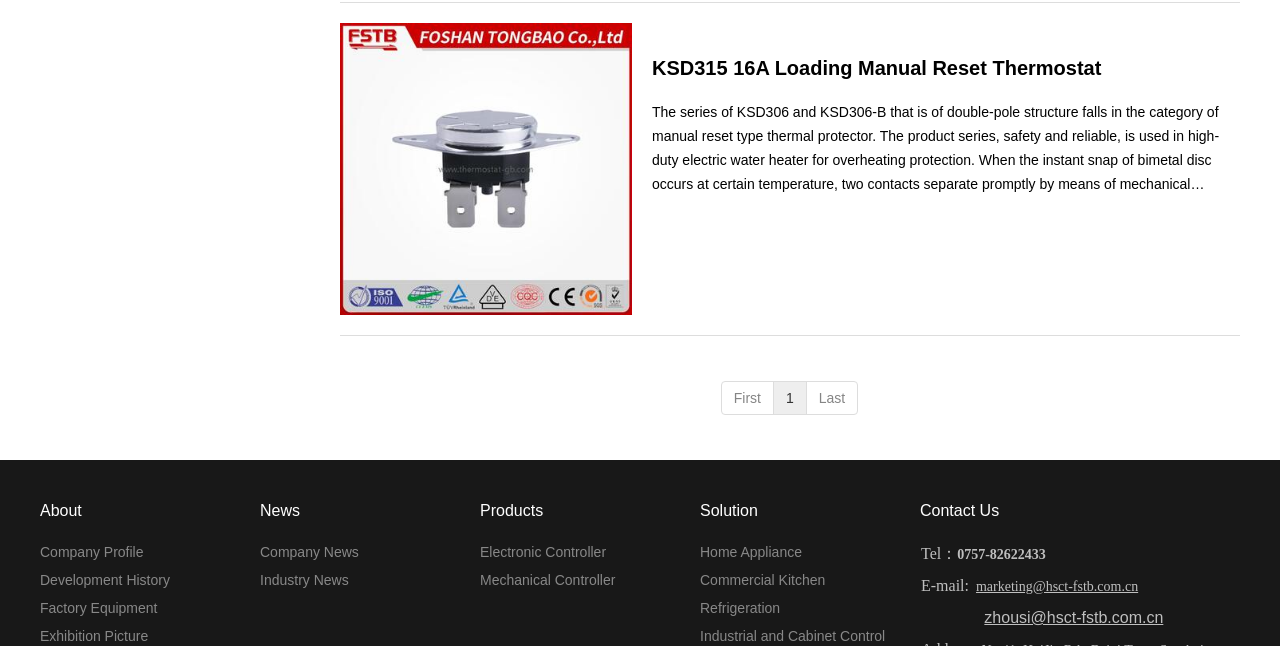Please find the bounding box coordinates of the element that needs to be clicked to perform the following instruction: "View product details". The bounding box coordinates should be four float numbers between 0 and 1, represented as [left, top, right, bottom].

[0.266, 0.036, 0.969, 0.488]